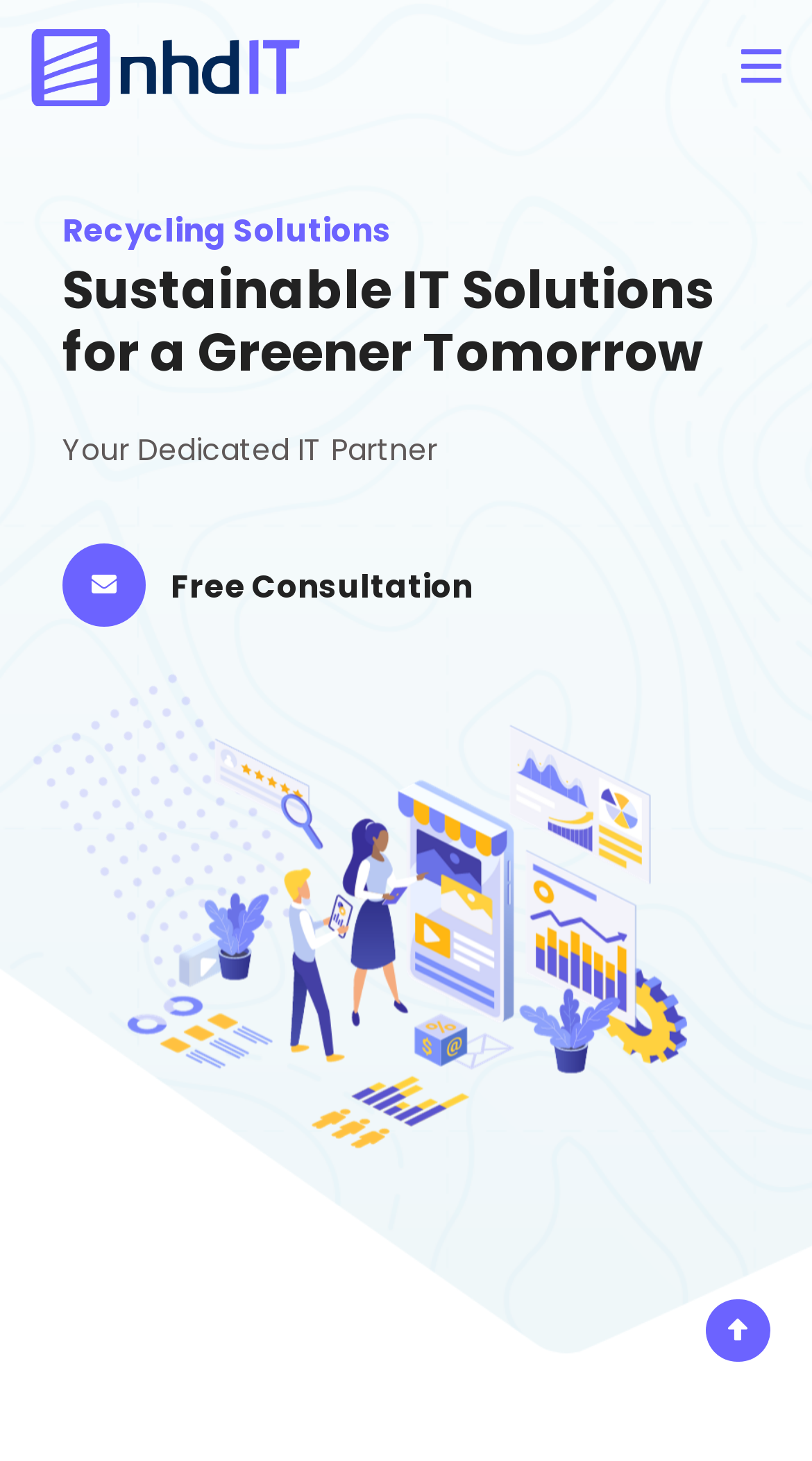Provide the bounding box coordinates for the UI element that is described as: "alt="nhdIT, LLC"".

[0.038, 0.02, 0.462, 0.073]